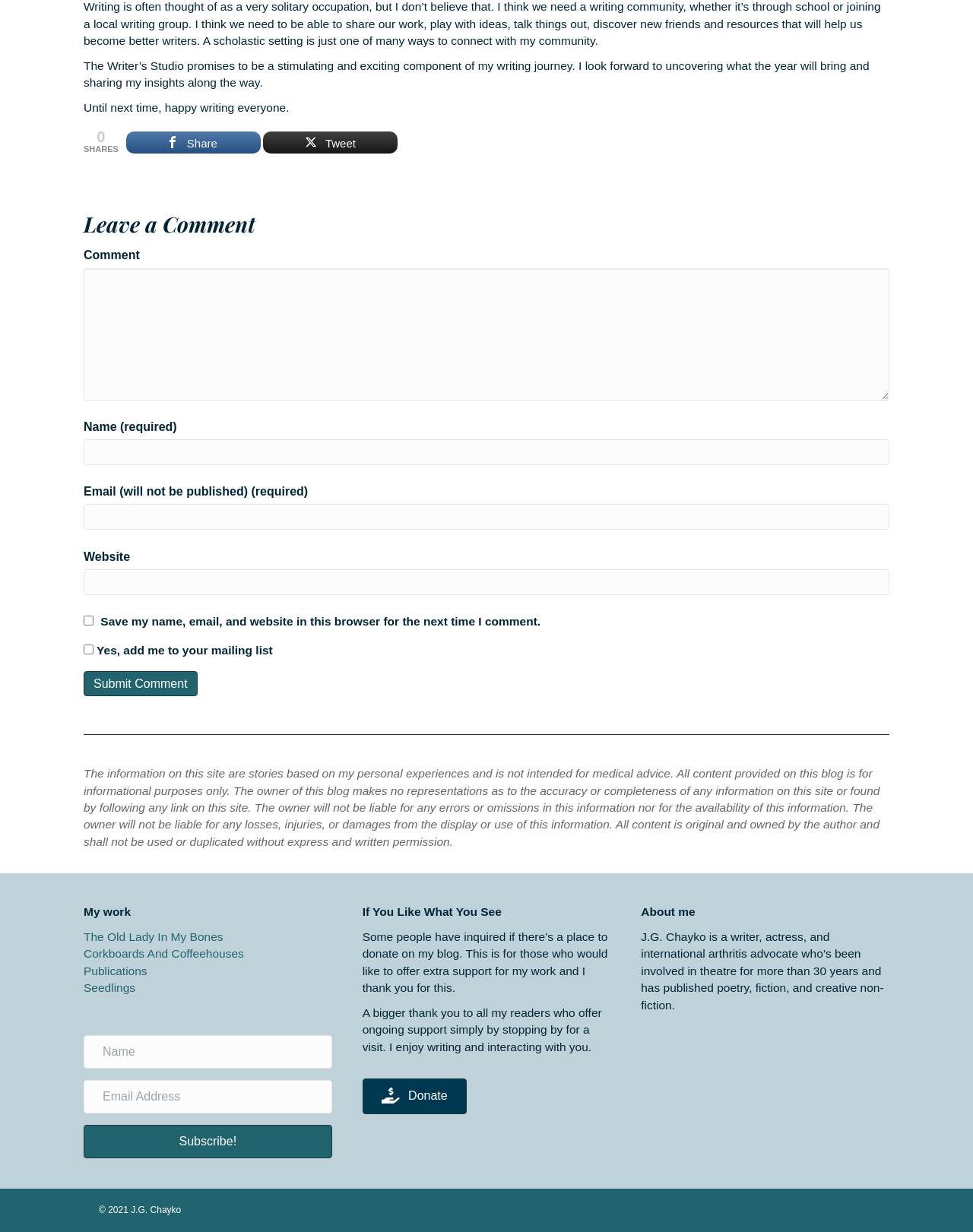Pinpoint the bounding box coordinates of the element that must be clicked to accomplish the following instruction: "Submit the comment". The coordinates should be in the format of four float numbers between 0 and 1, i.e., [left, top, right, bottom].

[0.086, 0.545, 0.203, 0.565]